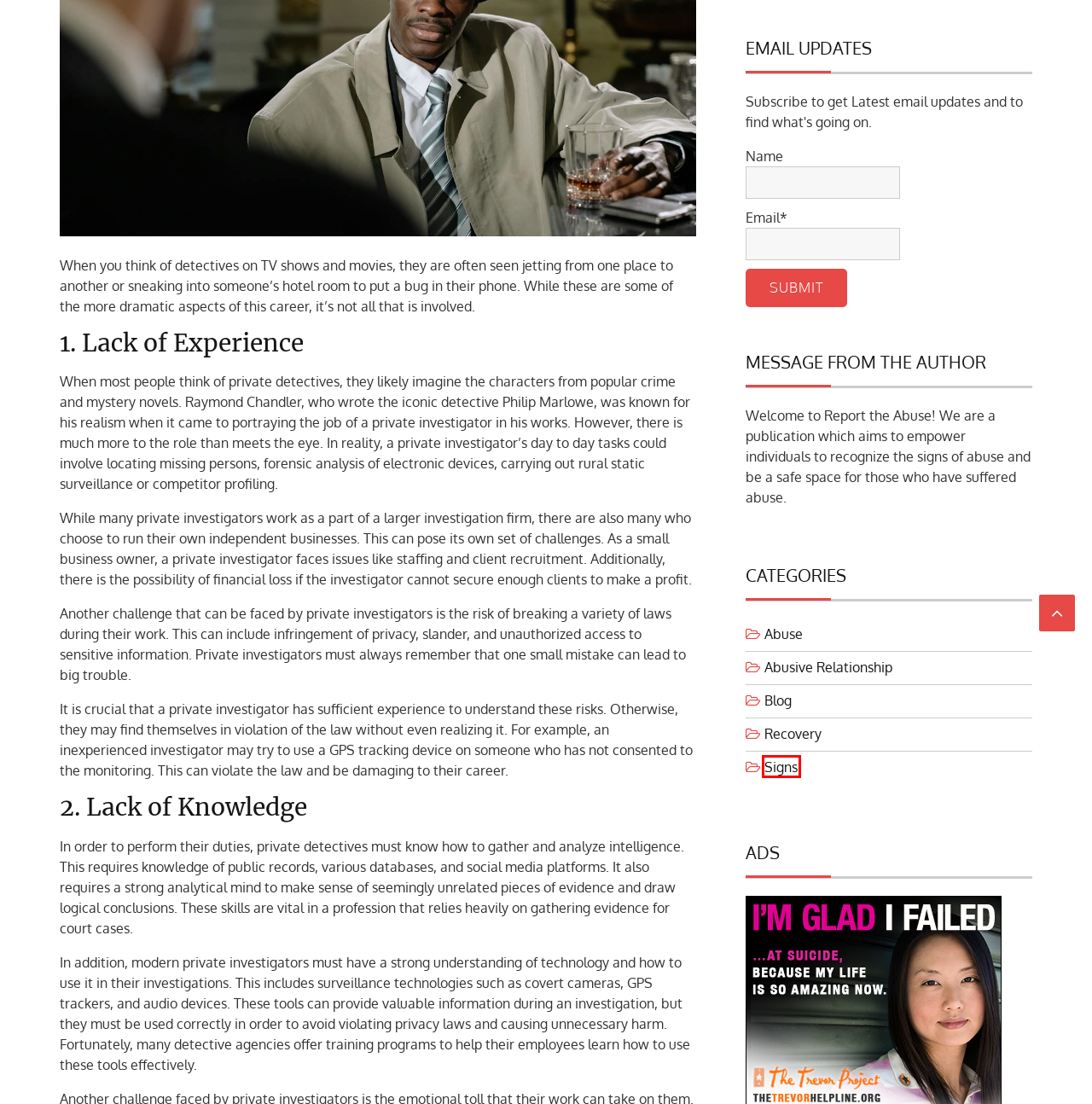Look at the screenshot of a webpage, where a red bounding box highlights an element. Select the best description that matches the new webpage after clicking the highlighted element. Here are the candidates:
A. Contact Us | Report the Abuse
B. Links You Can Use | Report the Abuse
C. Legal Disclaimer | Report the Abuse
D. Signs | Report the Abuse
E. robyn knapp | Report the Abuse
F. Which Factors Impact AC Lifespan the Most? (Explored) | Report the Abuse
G. Abusive Relationship | Report the Abuse
H. NO MORE: Together We Can End Domestic Violence and Sexual Assault

D